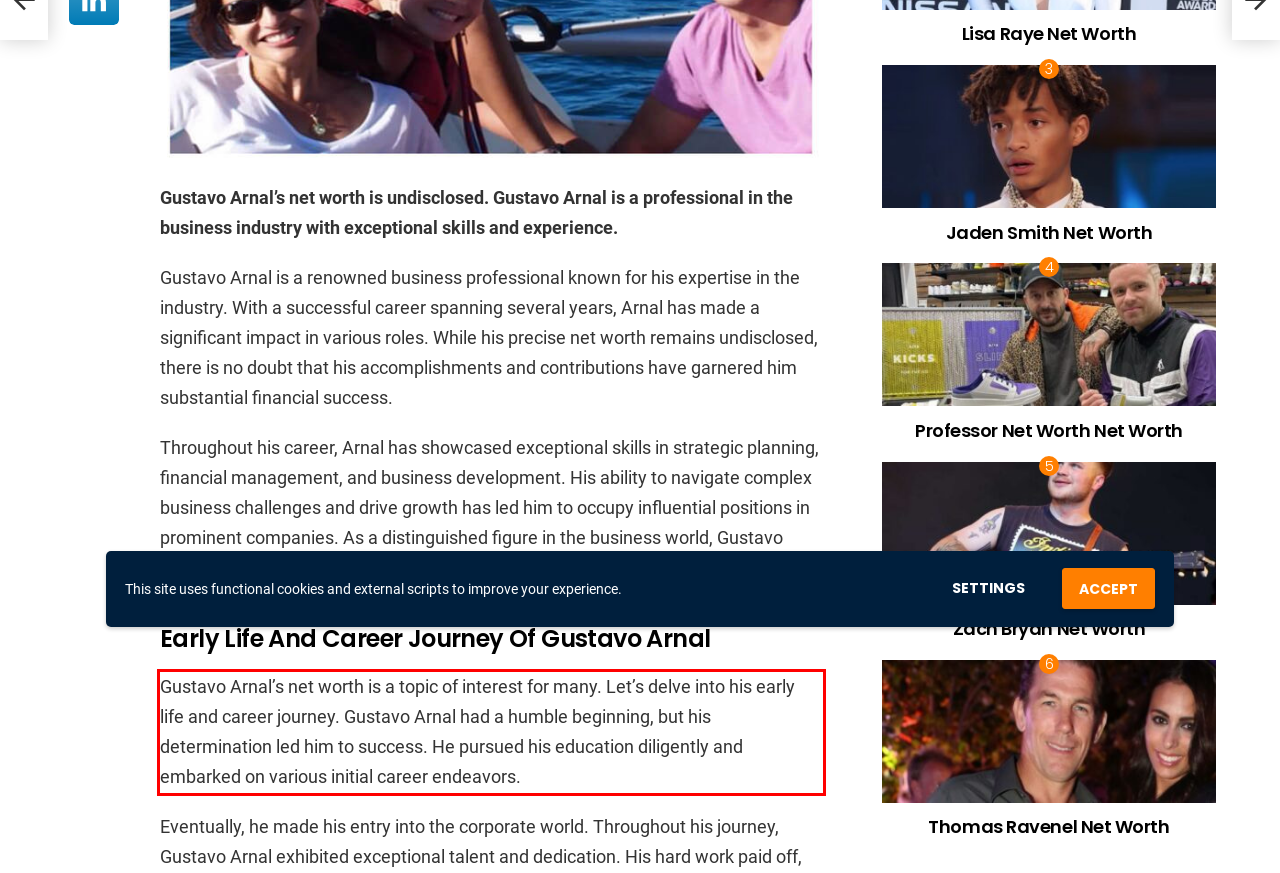You are presented with a screenshot containing a red rectangle. Extract the text found inside this red bounding box.

Gustavo Arnal’s net worth is a topic of interest for many. Let’s delve into his early life and career journey. Gustavo Arnal had a humble beginning, but his determination led him to success. He pursued his education diligently and embarked on various initial career endeavors.